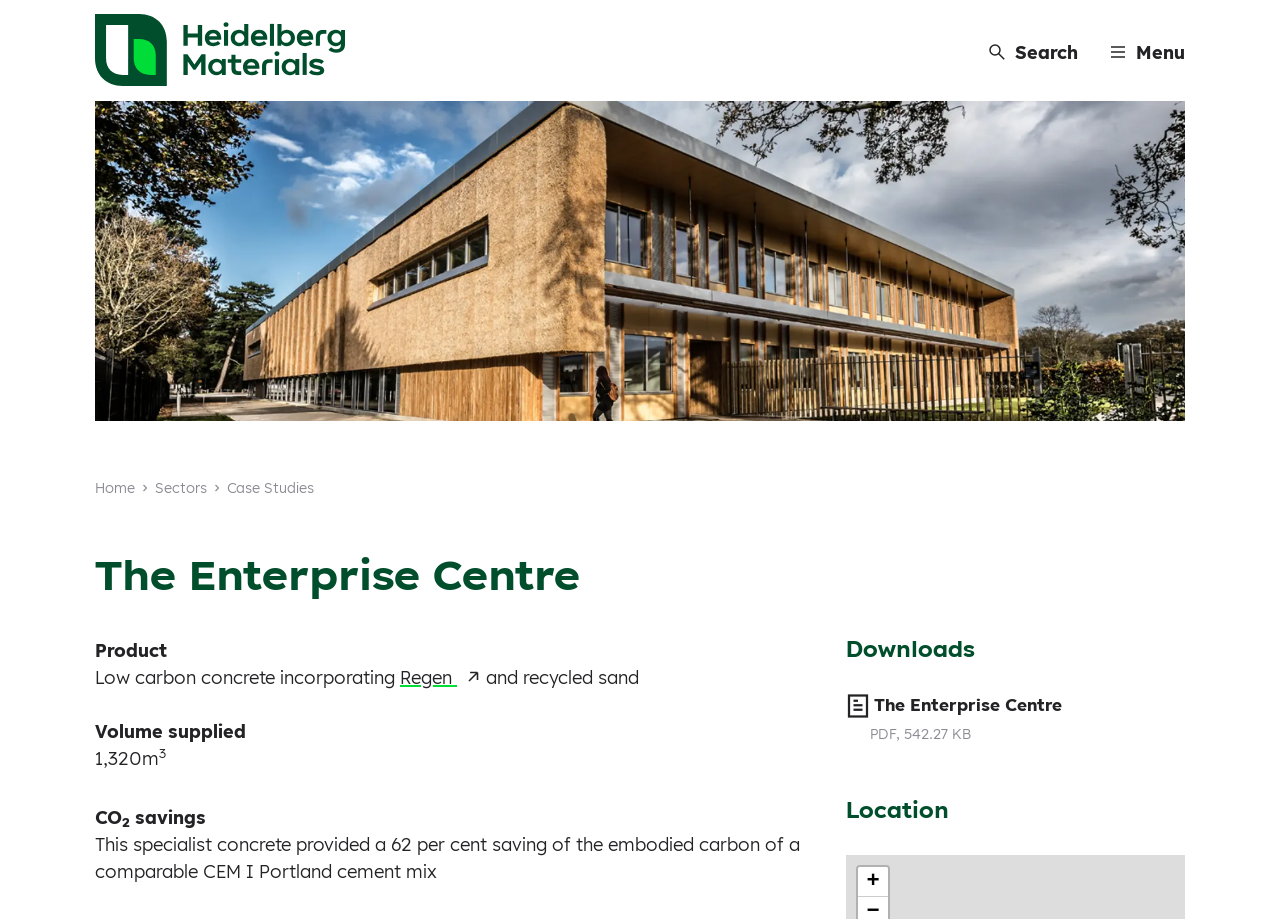Determine the bounding box for the UI element described here: "The Enterprise Centre".

[0.661, 0.755, 0.926, 0.781]